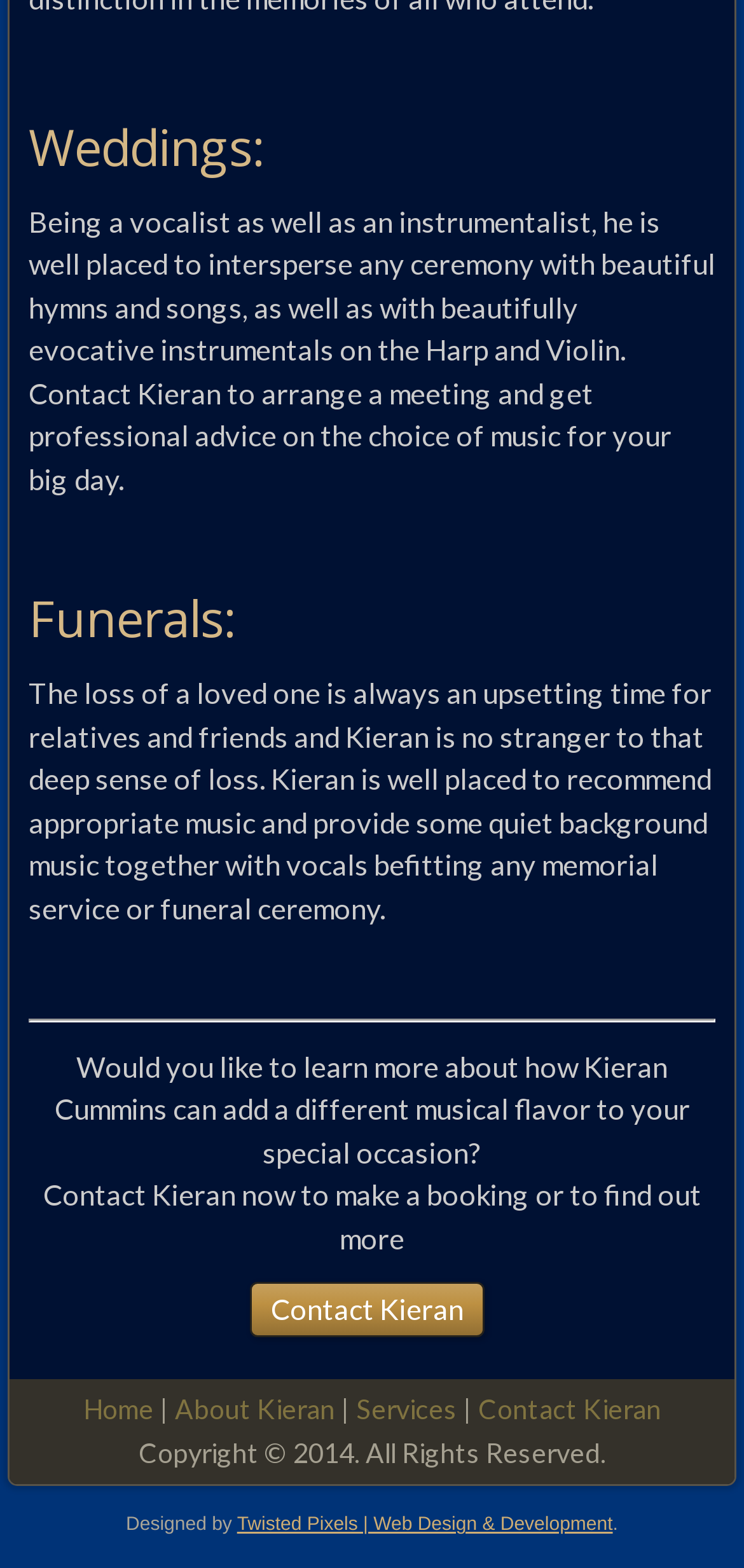Who designed the webpage?
Based on the image, answer the question with as much detail as possible.

The webpage was designed by Twisted Pixels, a web design and development company, as mentioned in the footer of the webpage.